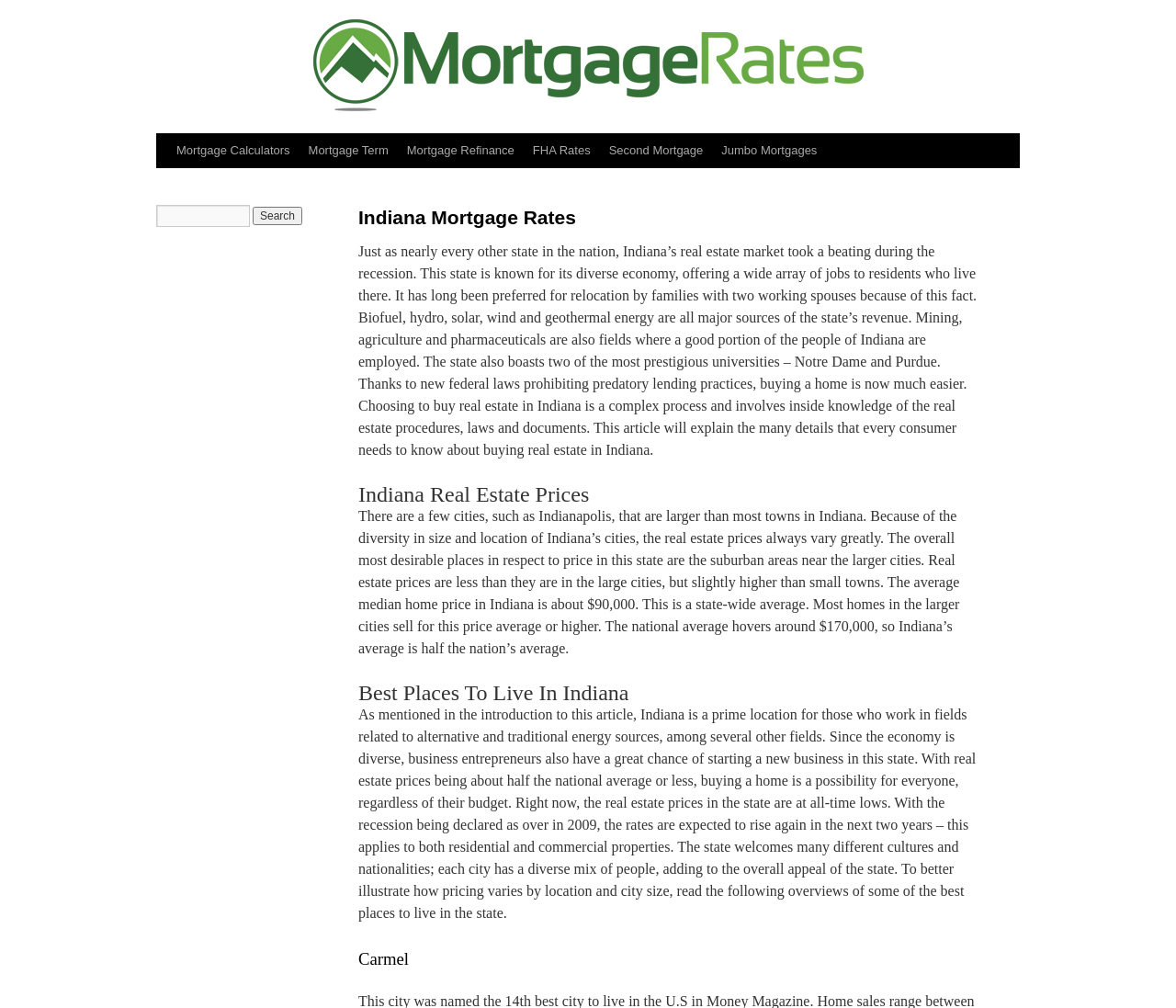Answer the following in one word or a short phrase: 
What is the main topic of this webpage?

Indiana Mortgage Rates